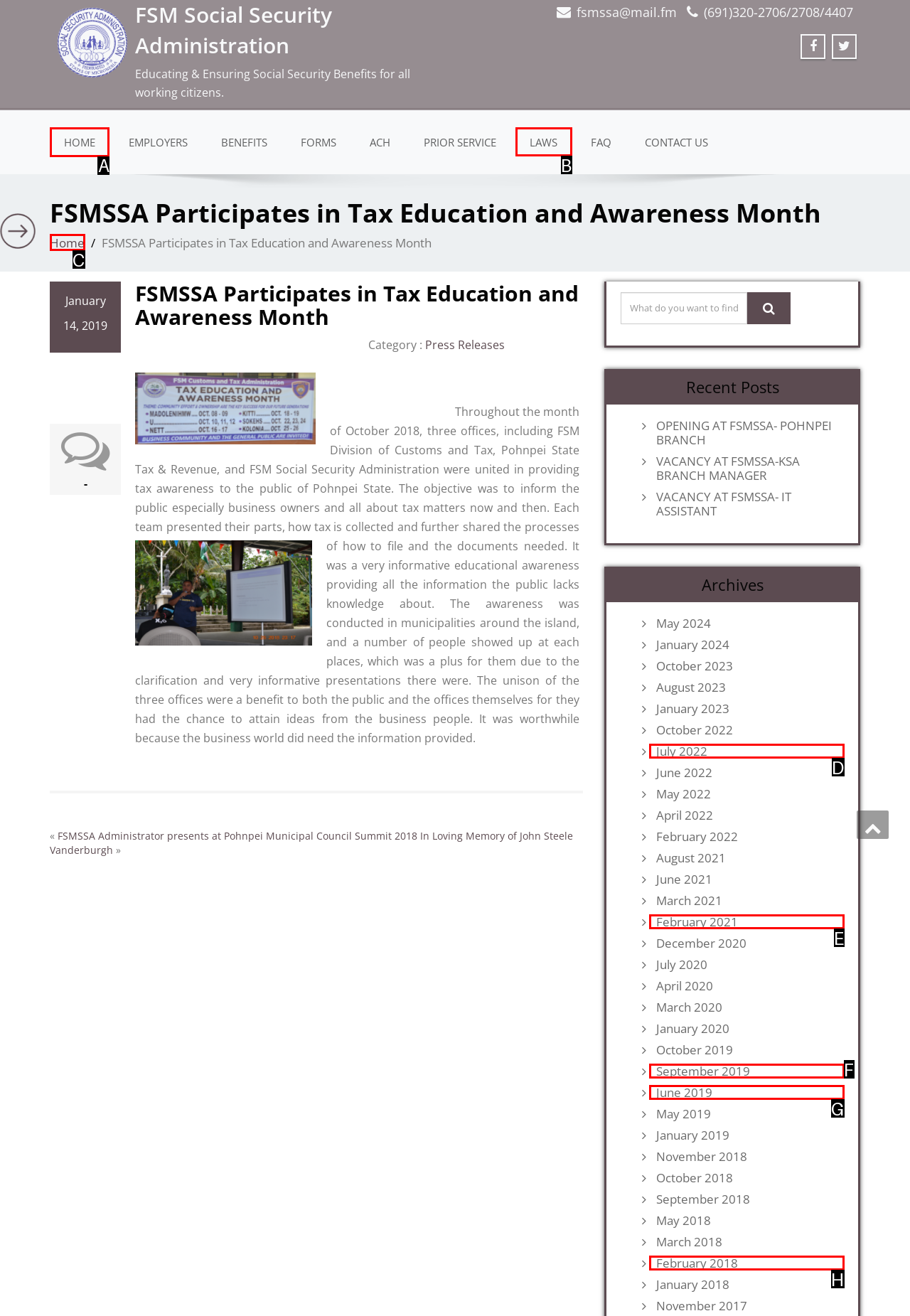Identify the HTML element that should be clicked to accomplish the task: Click the HOME link
Provide the option's letter from the given choices.

A